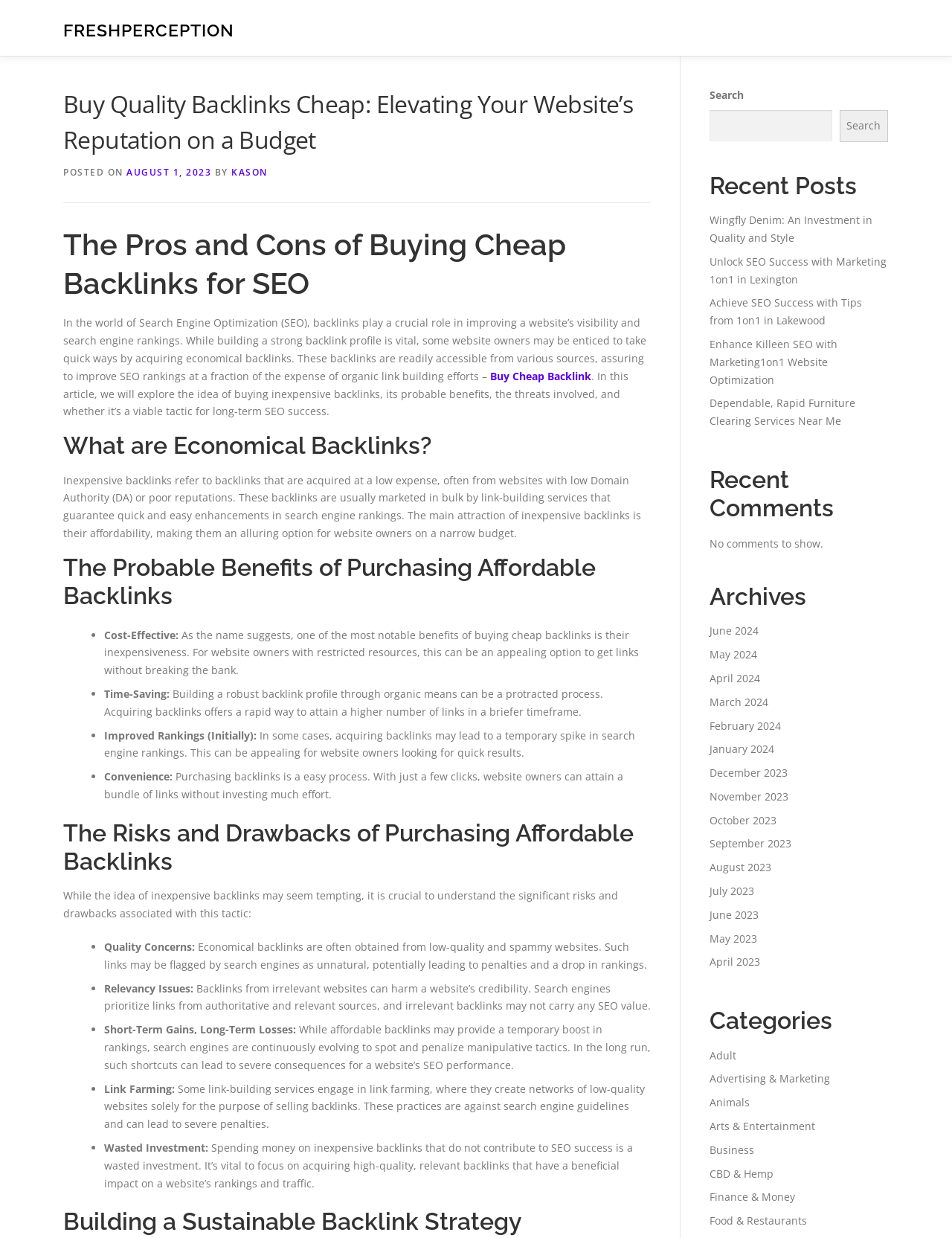What is the risk of buying cheap backlinks?
Analyze the image and provide a thorough answer to the question.

The article highlights the risks associated with buying cheap backlinks, including quality concerns. This is mentioned in the paragraph under the heading 'The Risks and Drawbacks of Purchasing Affordable Backlinks', which states that economical backlinks are often obtained from low-quality and spammy websites, which can harm a website's credibility.